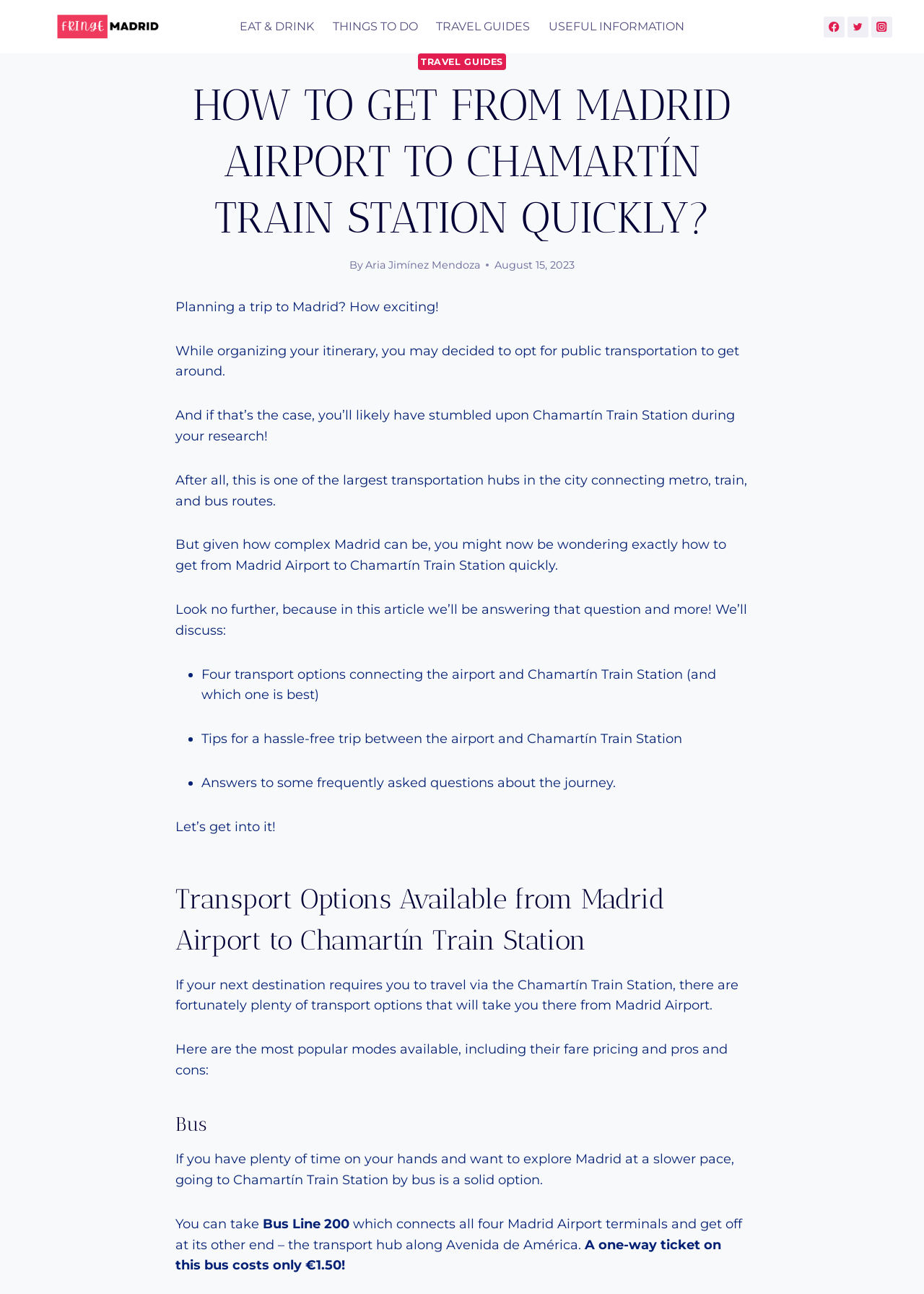Locate the bounding box of the UI element defined by this description: "Instagram". The coordinates should be given as four float numbers between 0 and 1, formatted as [left, top, right, bottom].

[0.943, 0.013, 0.966, 0.029]